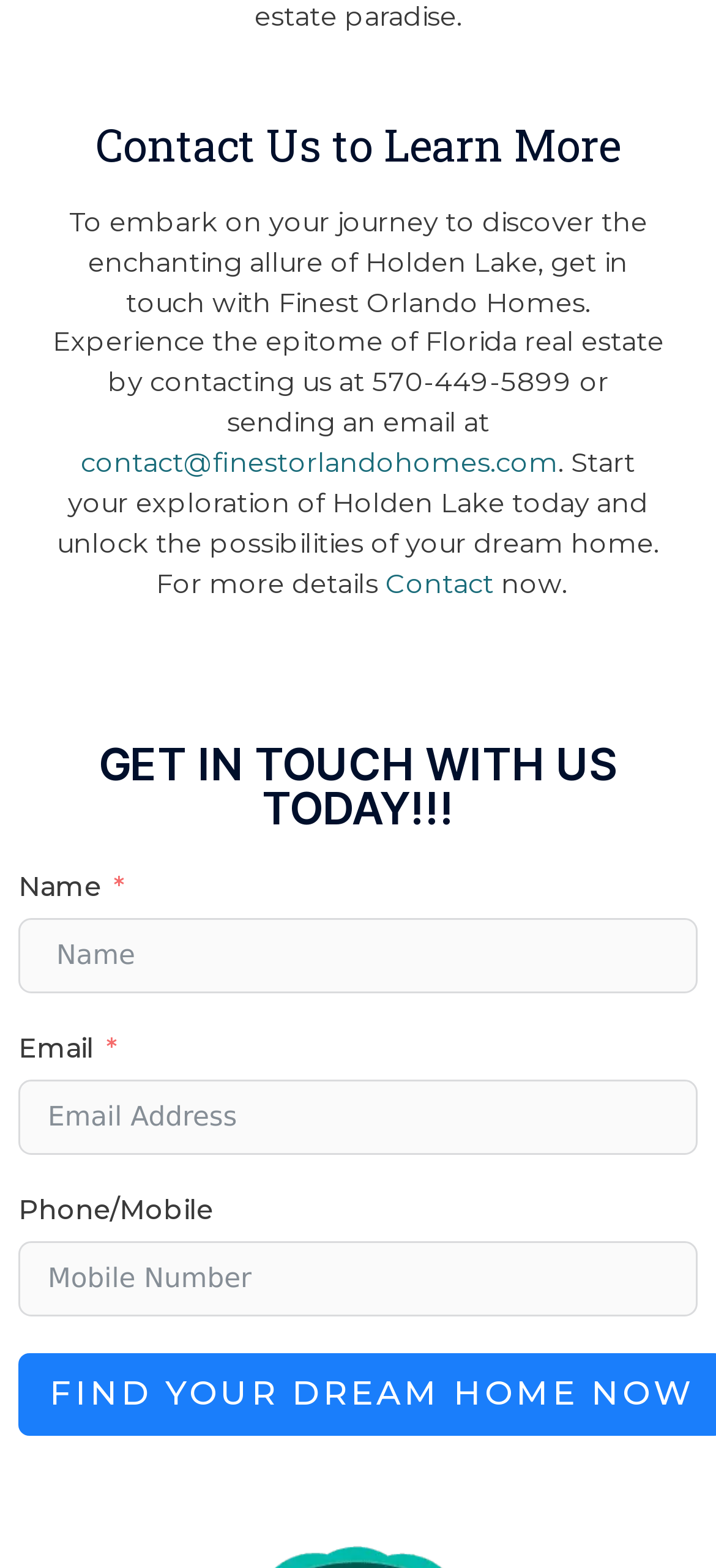Using the description: "name="names[first_name]" placeholder="Name"", identify the bounding box of the corresponding UI element in the screenshot.

[0.026, 0.585, 0.974, 0.633]